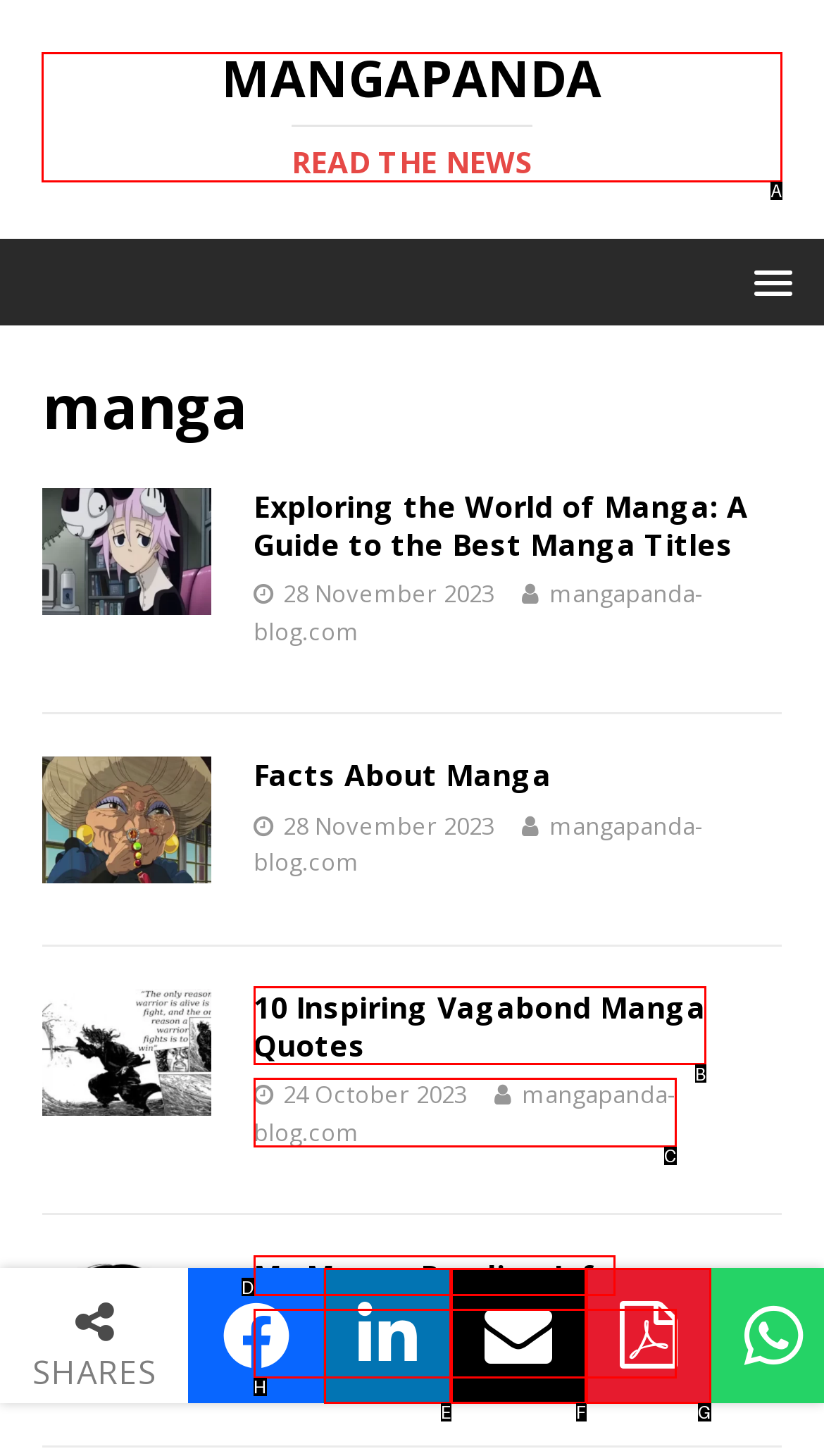Determine which HTML element to click for this task: Read the news Provide the letter of the selected choice.

A